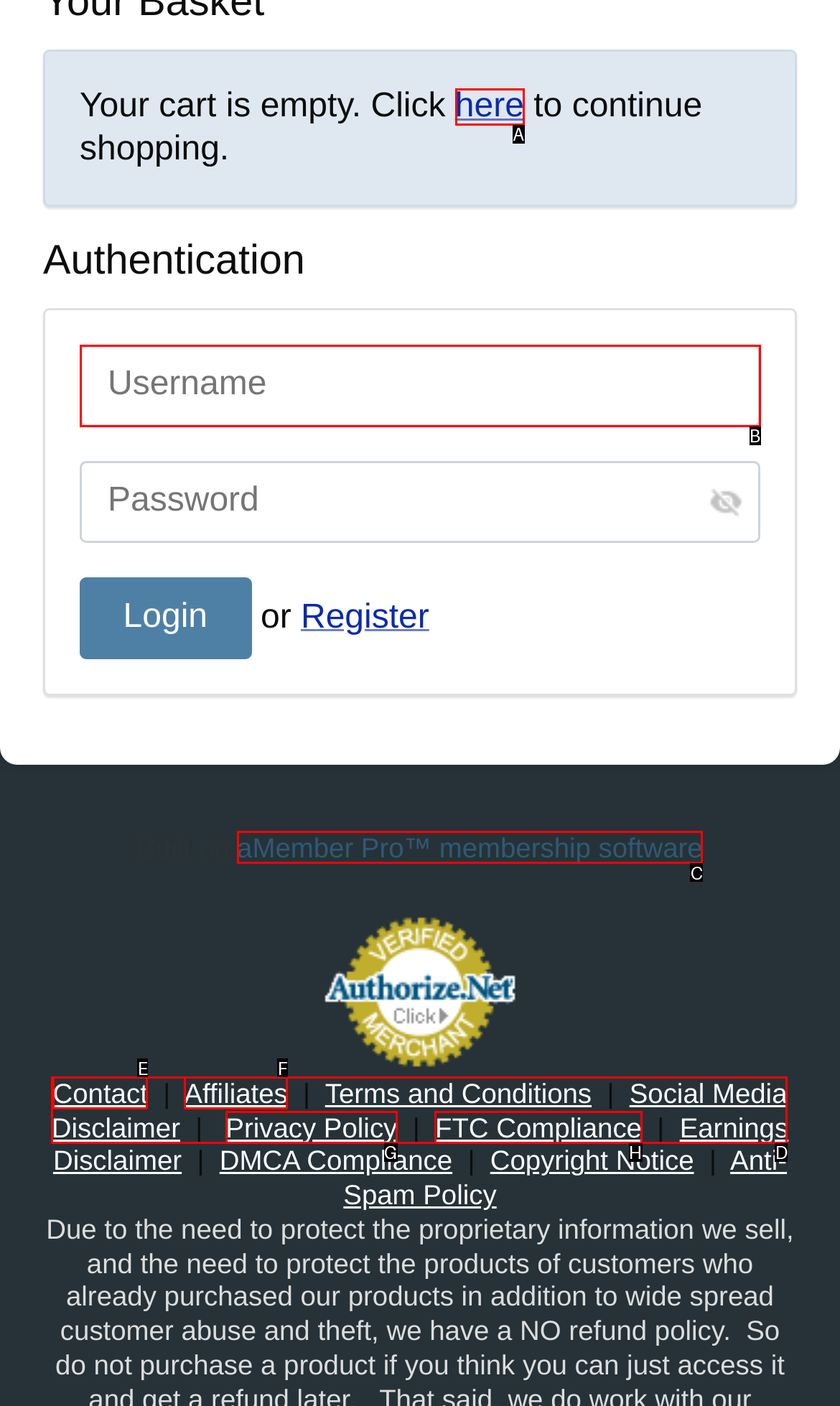Find the option you need to click to complete the following instruction: Click to continue shopping
Answer with the corresponding letter from the choices given directly.

A